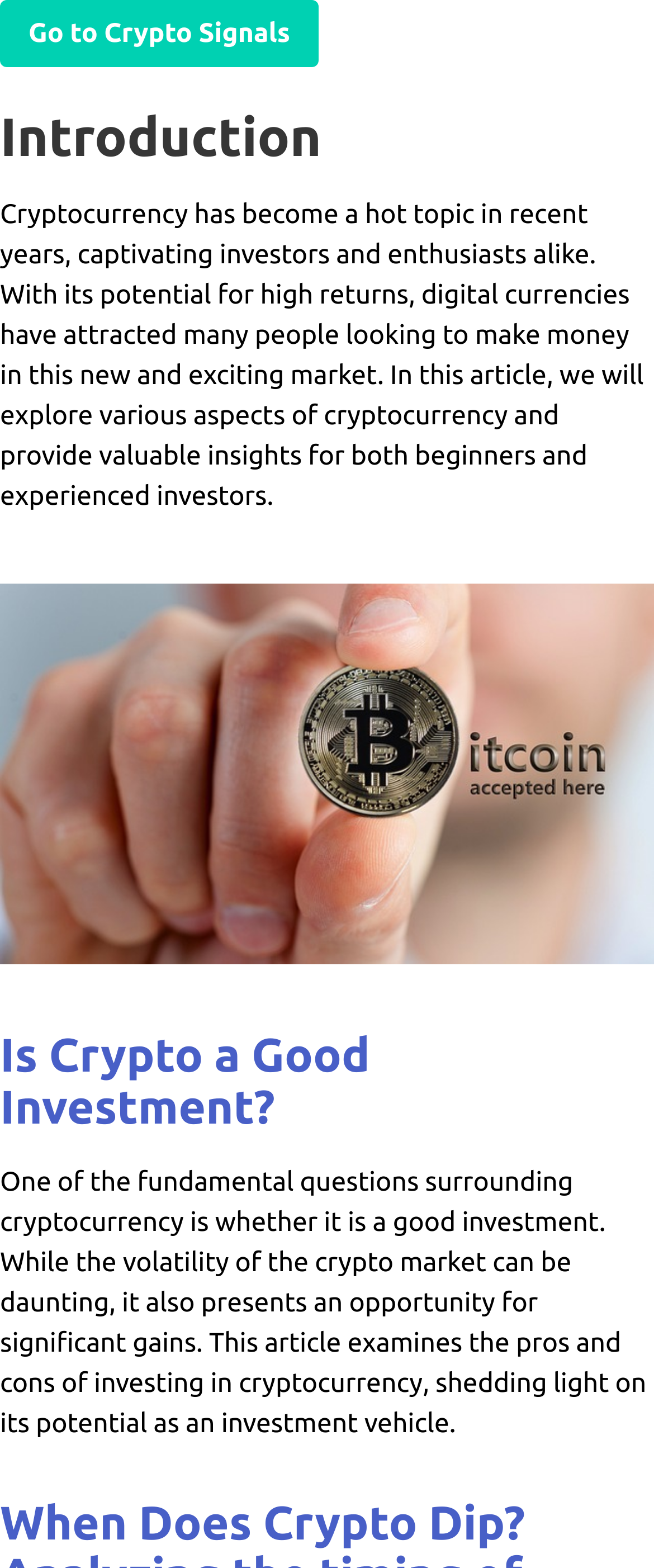What is the topic of the article?
Using the image as a reference, deliver a detailed and thorough answer to the question.

Based on the content of the webpage, specifically the static text 'Cryptocurrency has become a hot topic in recent years, captivating investors and enthusiasts alike...', it is clear that the topic of the article is cryptocurrency.